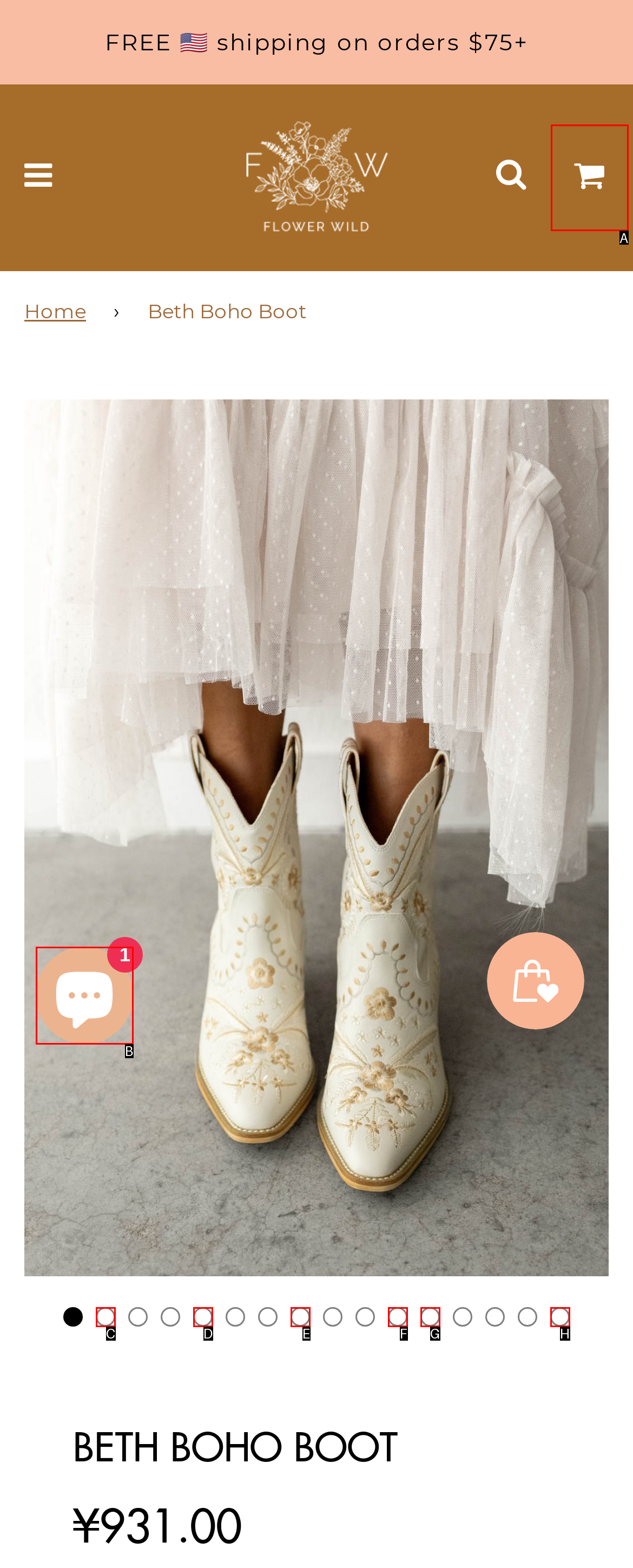Determine which option matches the description: aria-label="Go to slide 12". Answer using the letter of the option.

G